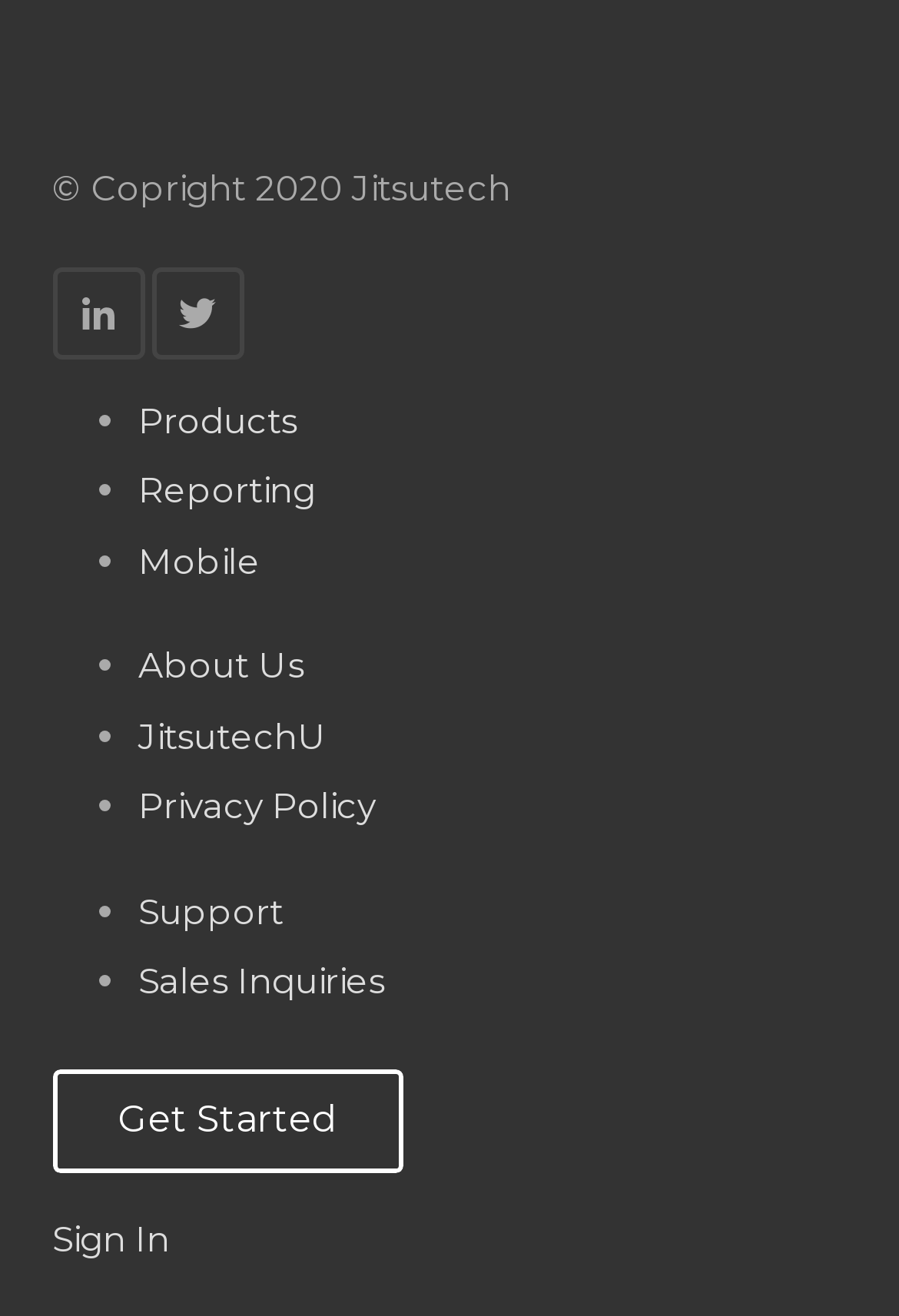What is the copyright year of Jitsutech?
Look at the image and provide a detailed response to the question.

The copyright year can be found at the top of the webpage, where it says '© Copright 2020 Jitsutech'. This indicates that the webpage is owned by Jitsutech and the copyright is valid from 2020.